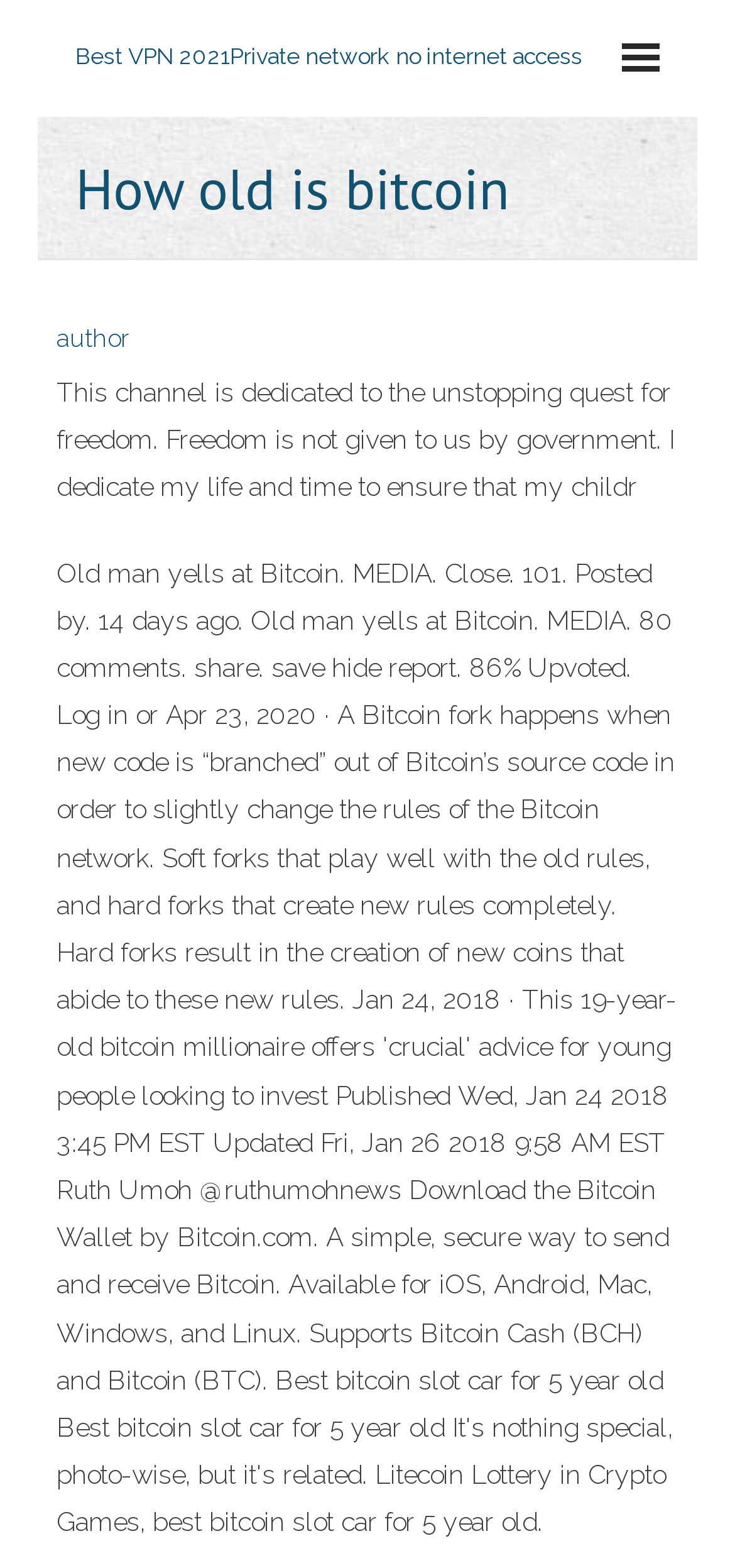Generate the text content of the main headline of the webpage.

How old is bitcoin